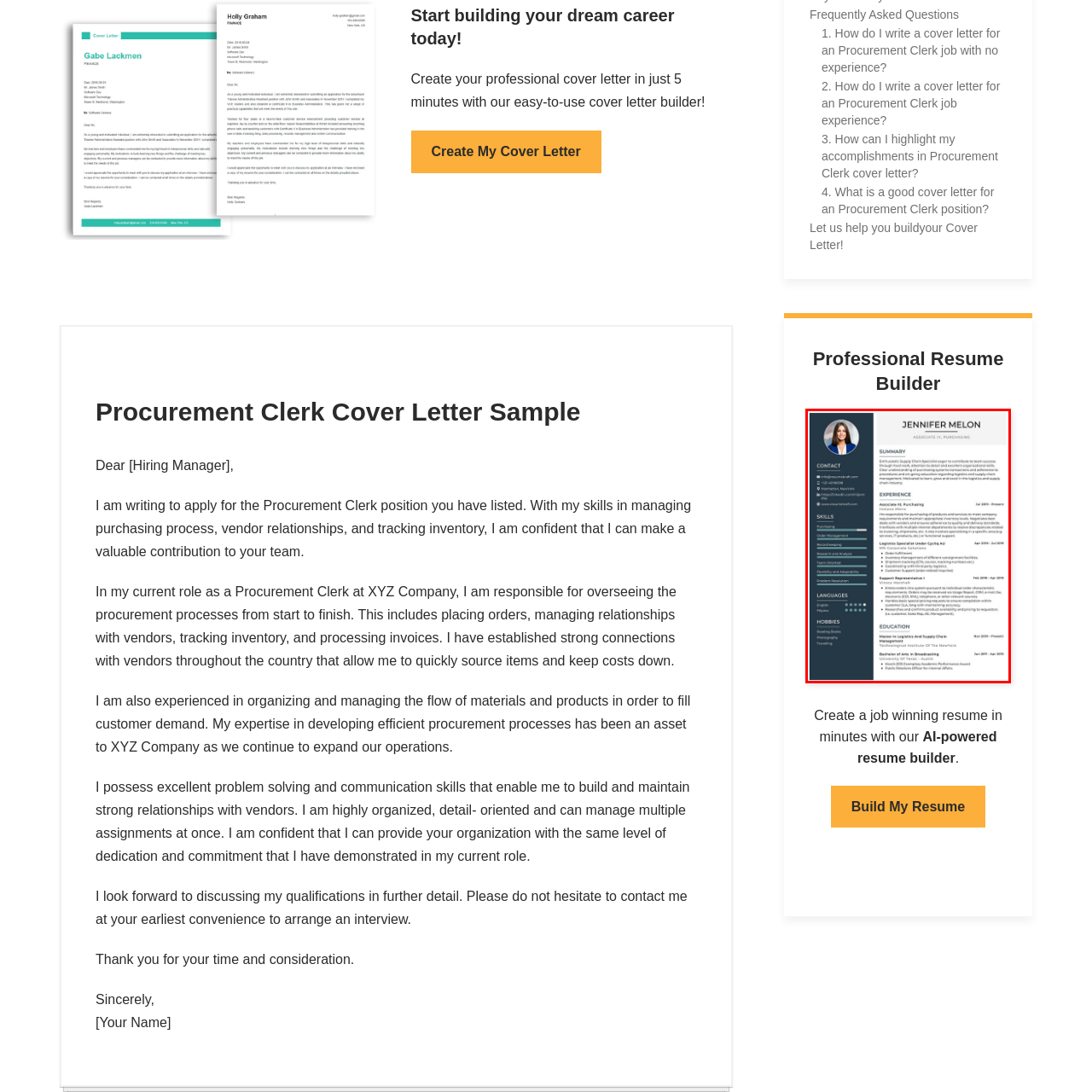View the image within the red box and answer the following question with a concise word or phrase:
What is the purpose of the 'SUMMARY' section?

To highlight enthusiasm and expertise